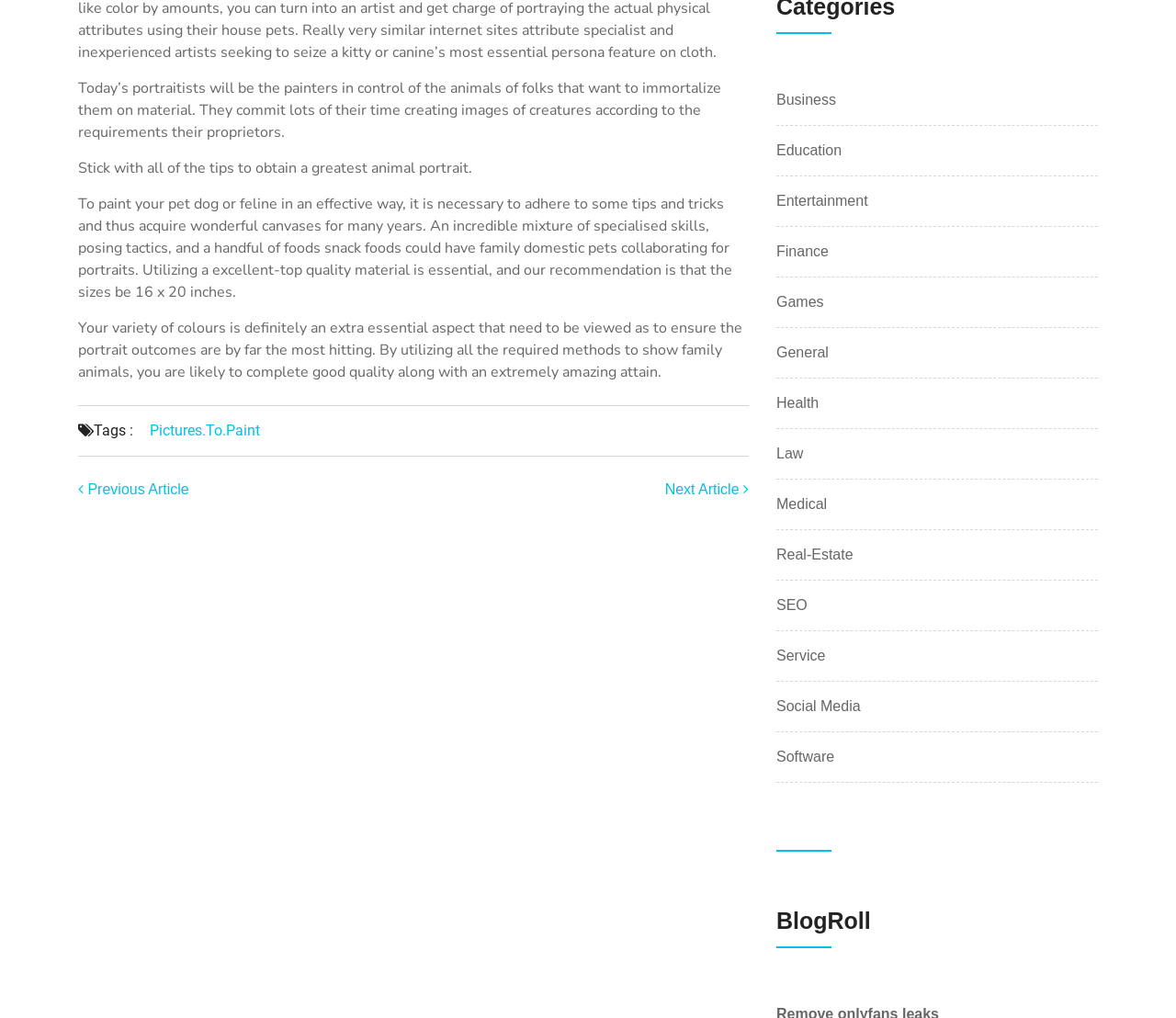From the screenshot, find the bounding box of the UI element matching this description: "Health". Supply the bounding box coordinates in the form [left, top, right, bottom], each a float between 0 and 1.

[0.66, 0.385, 0.696, 0.407]